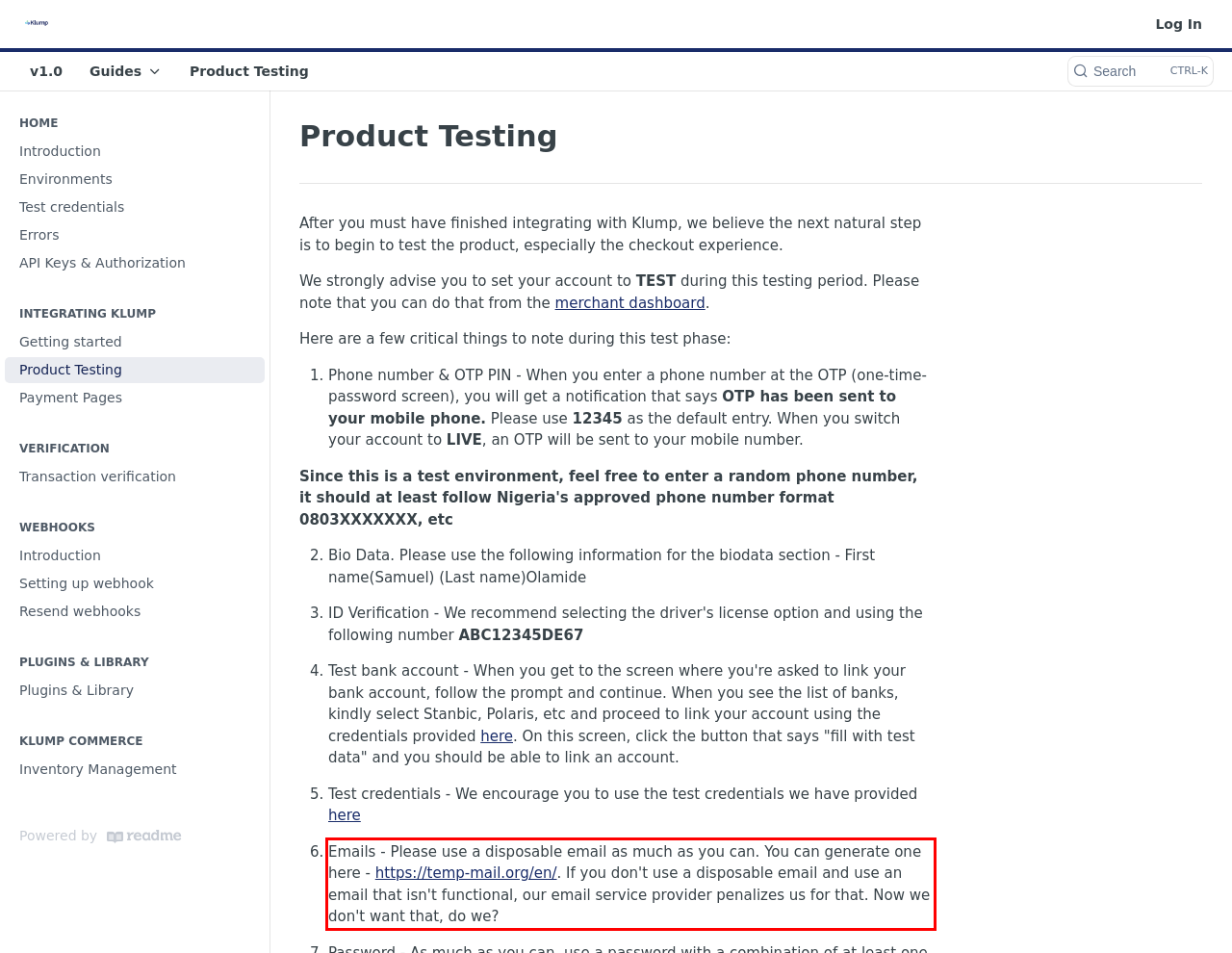Using OCR, extract the text content found within the red bounding box in the given webpage screenshot.

Emails - Please use a disposable email as much as you can. You can generate one here - https://temp-mail.org/en/. If you don't use a disposable email and use an email that isn't functional, our email service provider penalizes us for that. Now we don't want that, do we?